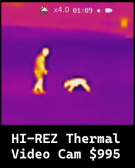Look at the image and give a detailed response to the following question: What is the zoom level of the camera?

The zoom level of the camera is displayed on the camera display in the top corner of the image, which shows a zoom level of 4x, indicating that the camera is currently zoomed in 4 times.